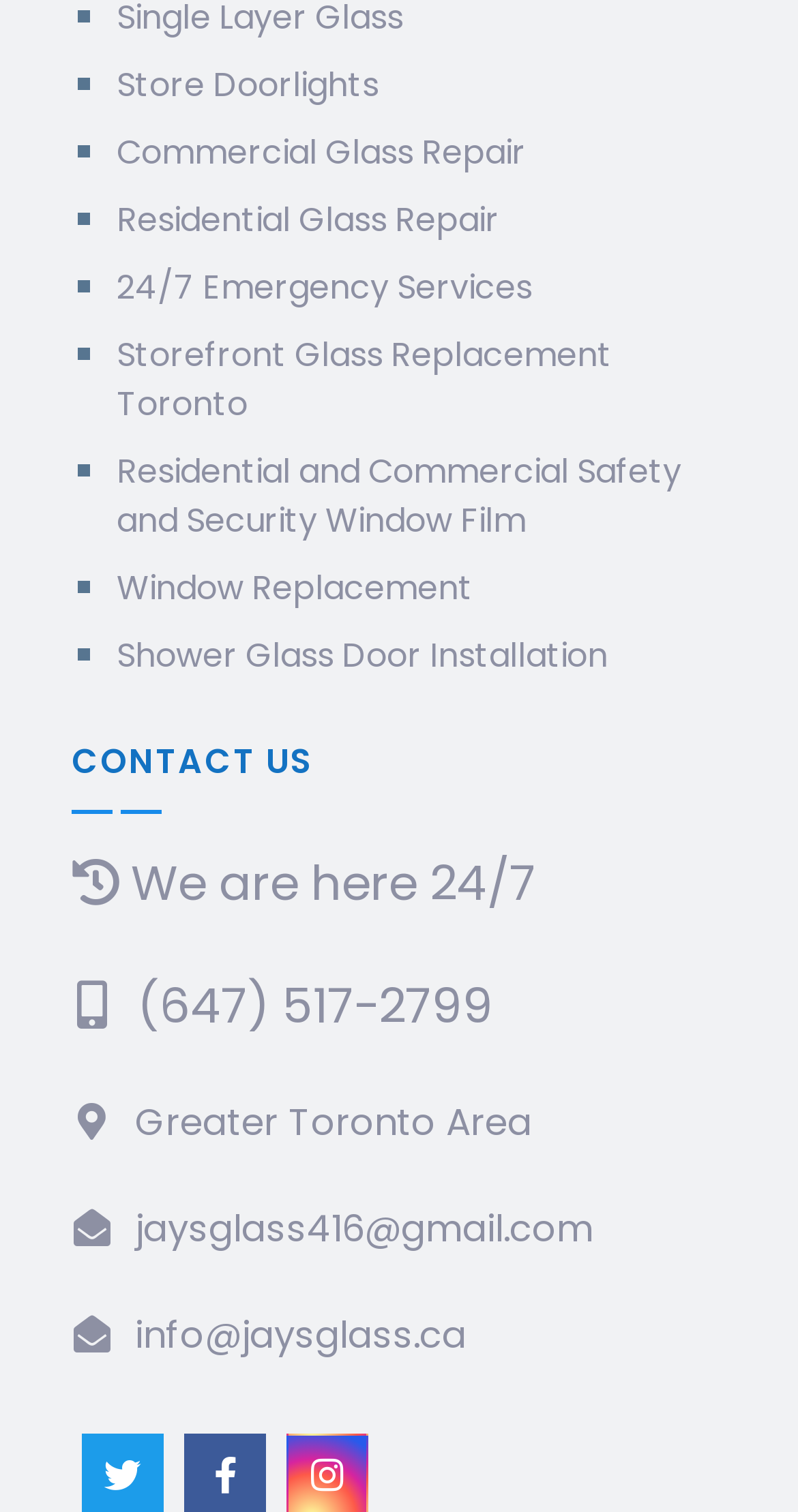Specify the bounding box coordinates of the element's region that should be clicked to achieve the following instruction: "Contact us through (647) 517-2799". The bounding box coordinates consist of four float numbers between 0 and 1, in the format [left, top, right, bottom].

[0.156, 0.643, 0.618, 0.688]